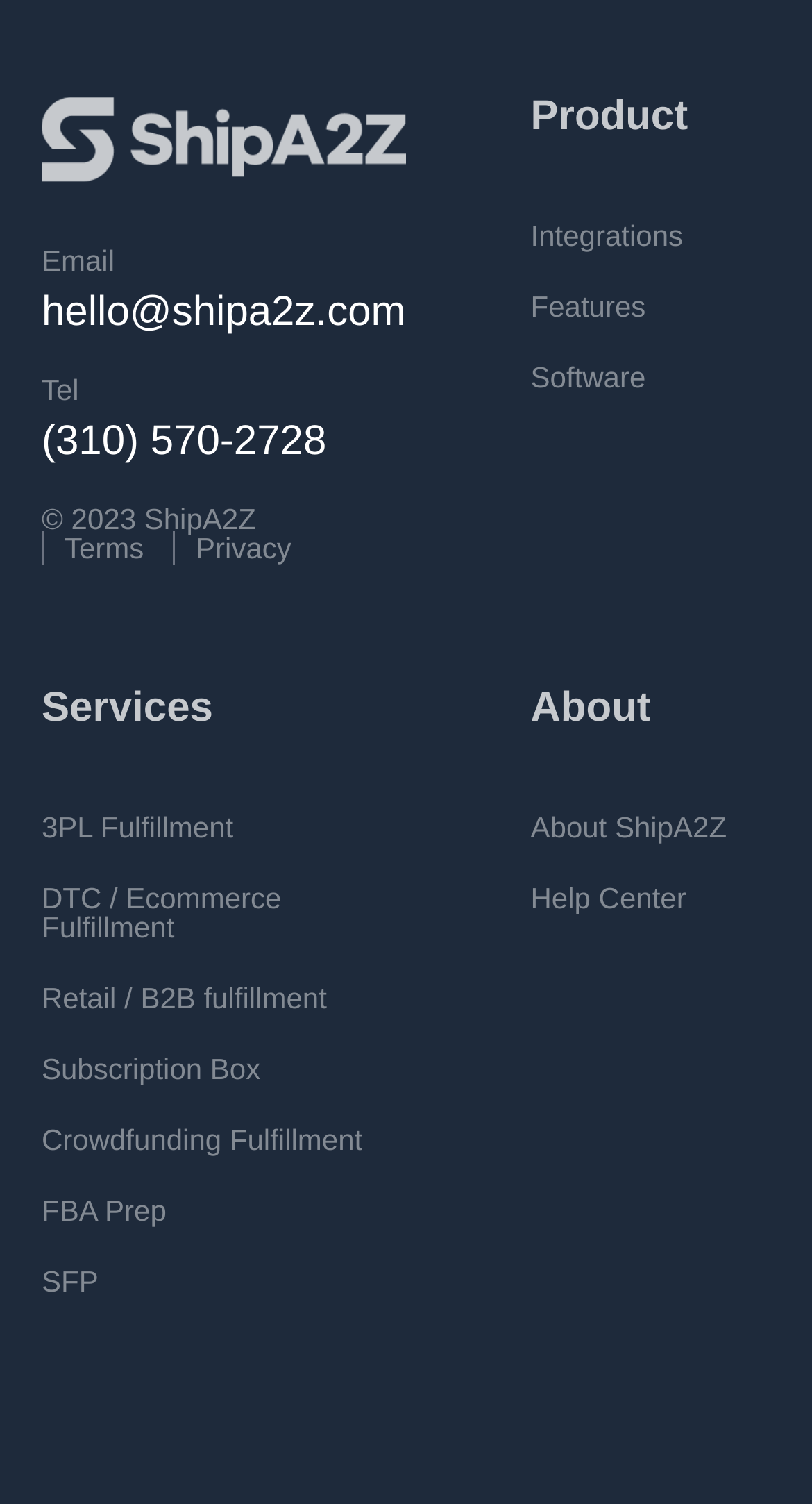Please determine the bounding box coordinates of the element to click on in order to accomplish the following task: "View integrations". Ensure the coordinates are four float numbers ranging from 0 to 1, i.e., [left, top, right, bottom].

[0.653, 0.146, 0.841, 0.193]